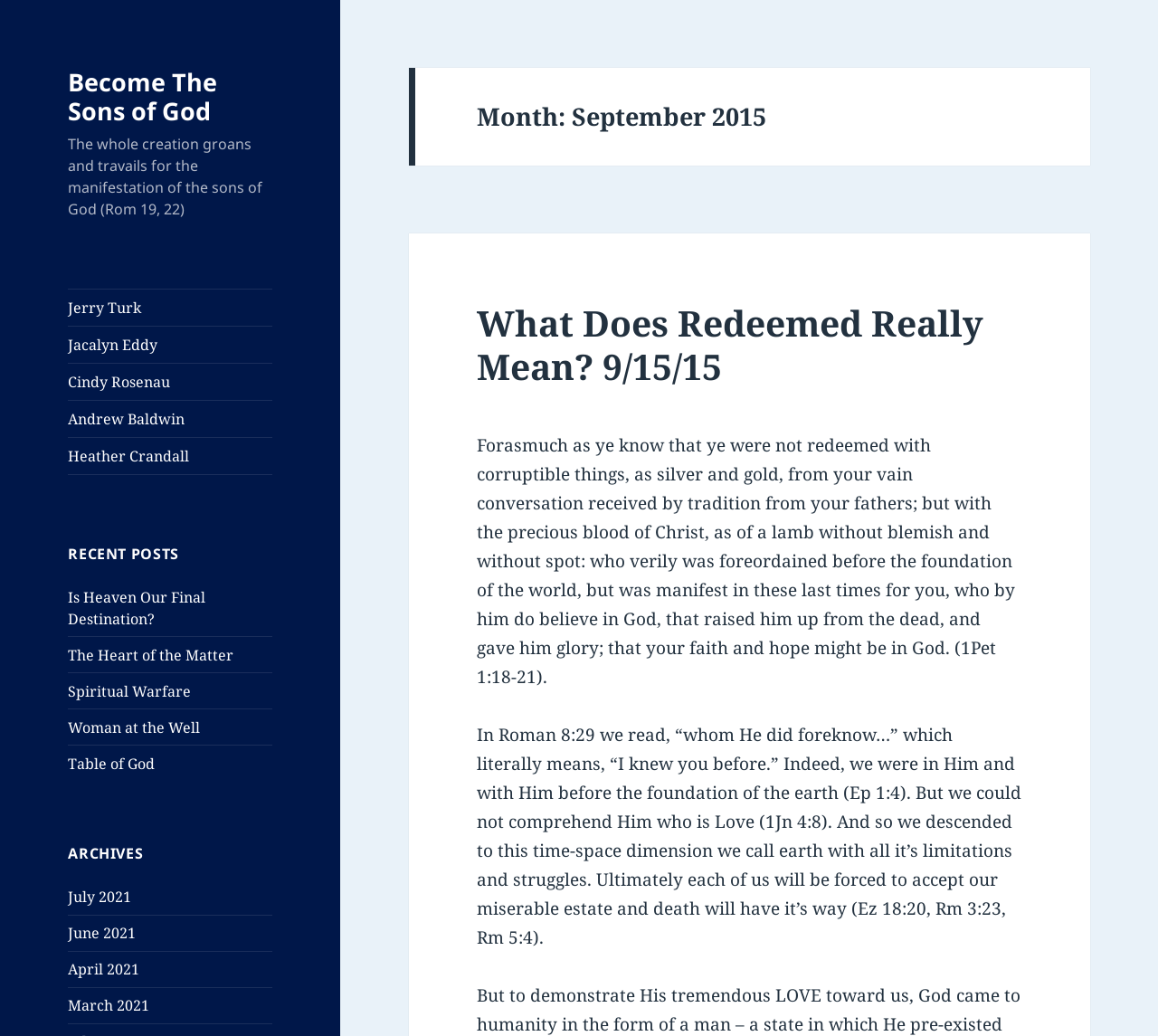Respond with a single word or short phrase to the following question: 
What is the main theme of the webpage?

Christianity